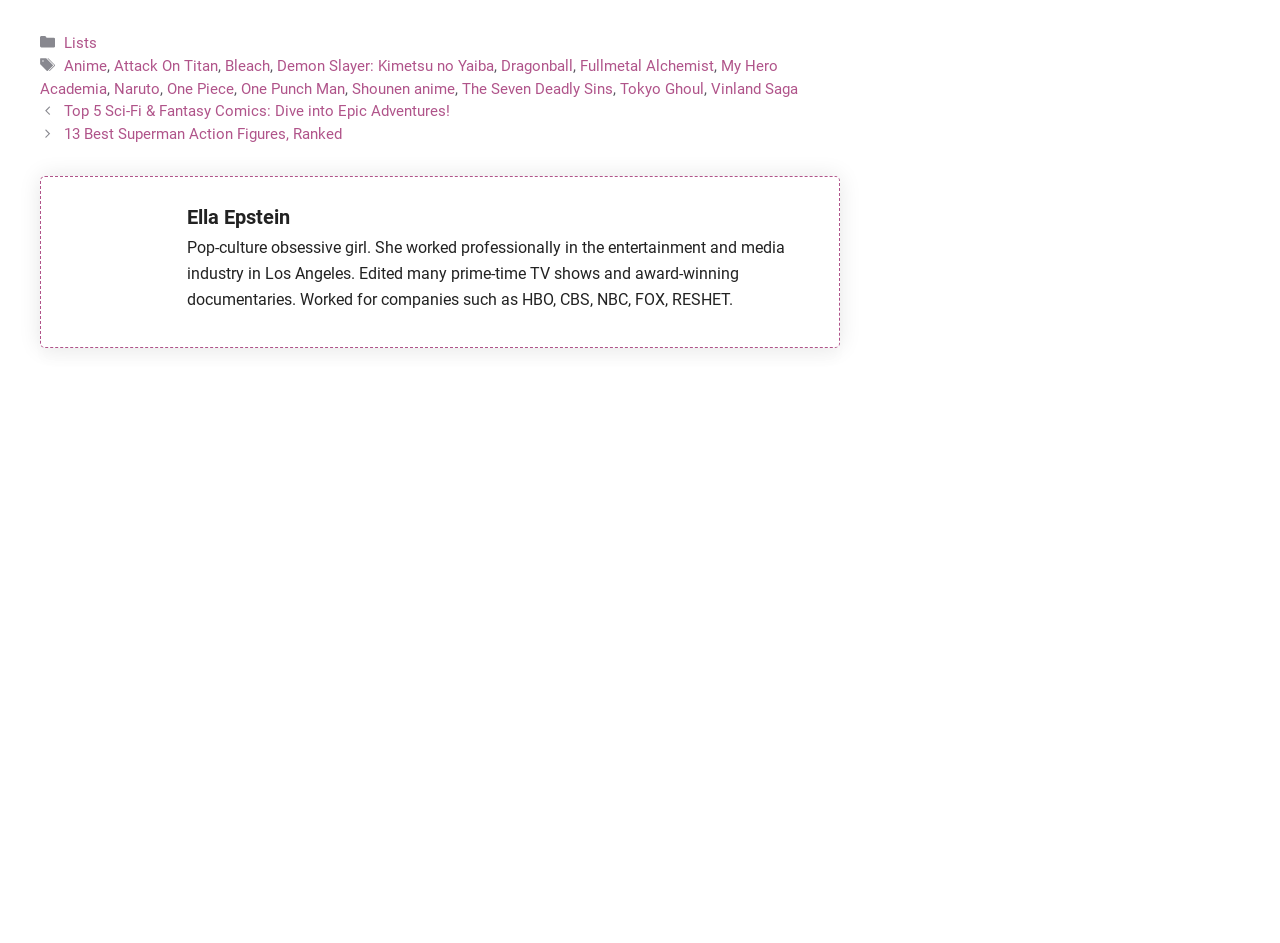Identify the bounding box of the UI element described as follows: "The Seven Deadly Sins". Provide the coordinates as four float numbers in the range of 0 to 1 [left, top, right, bottom].

[0.361, 0.431, 0.479, 0.45]